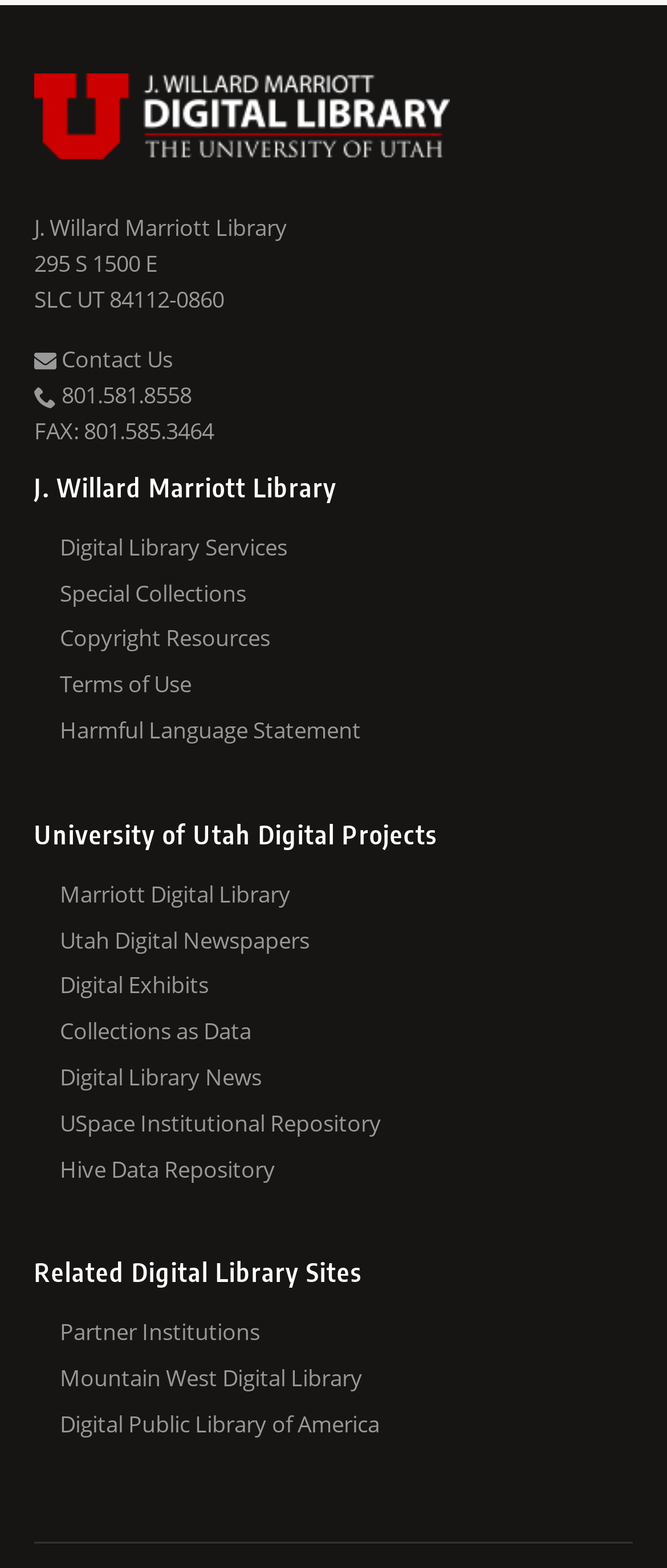Please determine the bounding box coordinates of the section I need to click to accomplish this instruction: "Explore Digital Exhibits".

[0.09, 0.277, 0.949, 0.306]